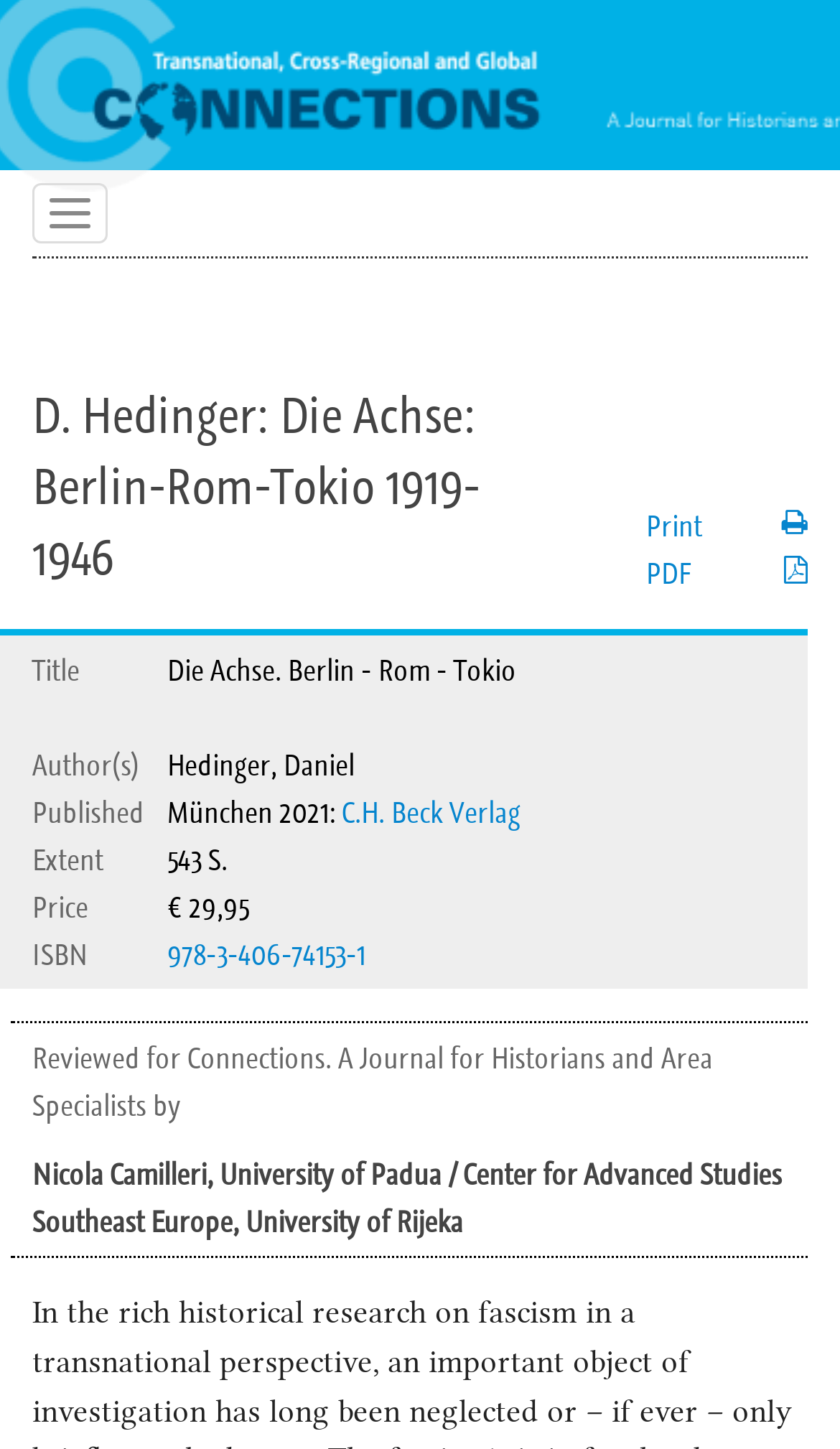Give a one-word or one-phrase response to the question:
Who reviewed the book for Connections?

Nicola Camilleri